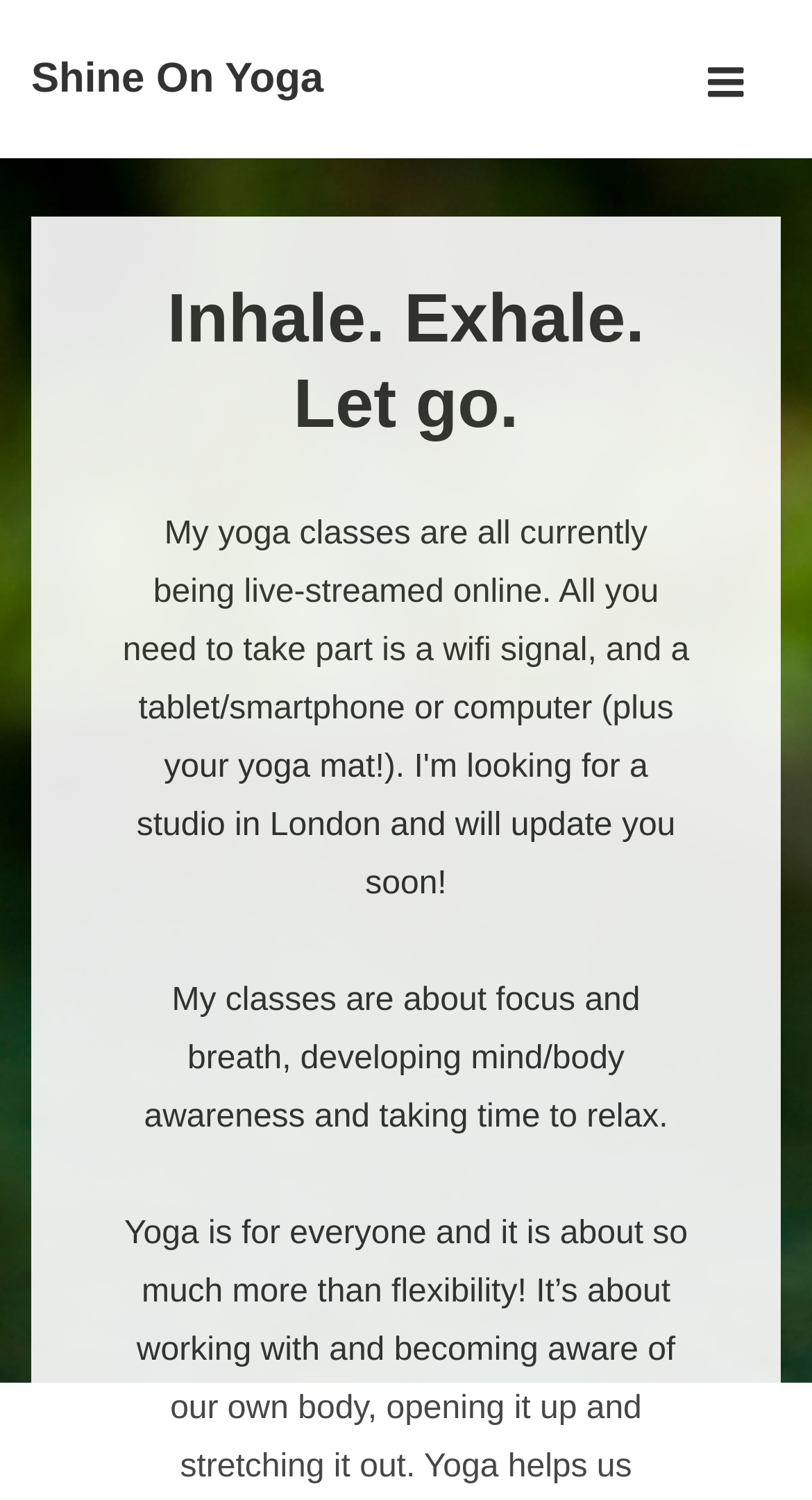Generate the text of the webpage's primary heading.

Inhale. Exhale. Let go.